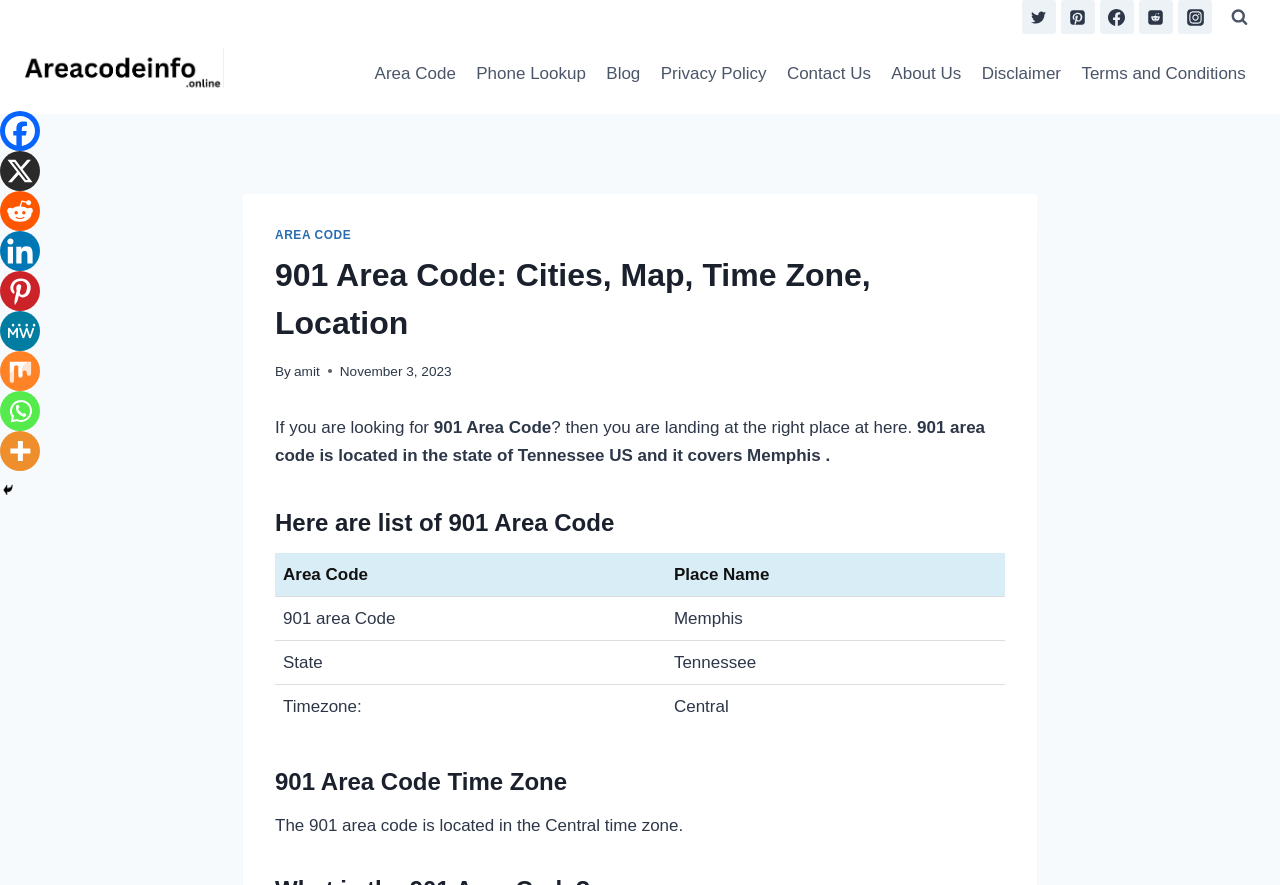Provide the bounding box coordinates for the UI element that is described as: "Terms and Conditions".

[0.837, 0.057, 0.981, 0.11]